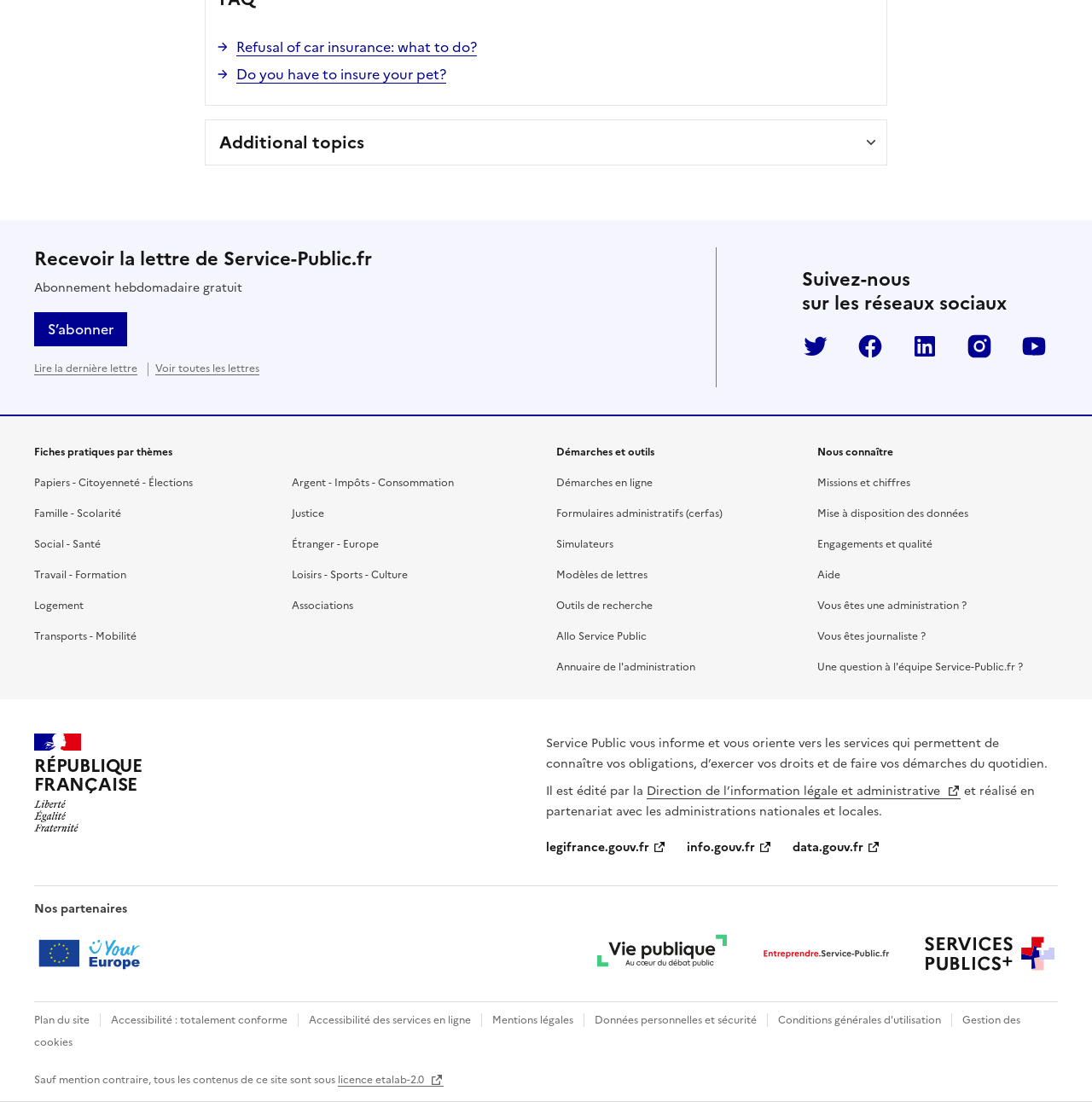How many partners are listed in the 'Nos partenaires' section?
Could you answer the question in a detailed manner, providing as much information as possible?

The 'Nos partenaires' section lists three partners, namely Your Europe, Vie publique, au cœur du débat public, and Entreprendre.Service-Public.fr, which are represented by their respective logos.